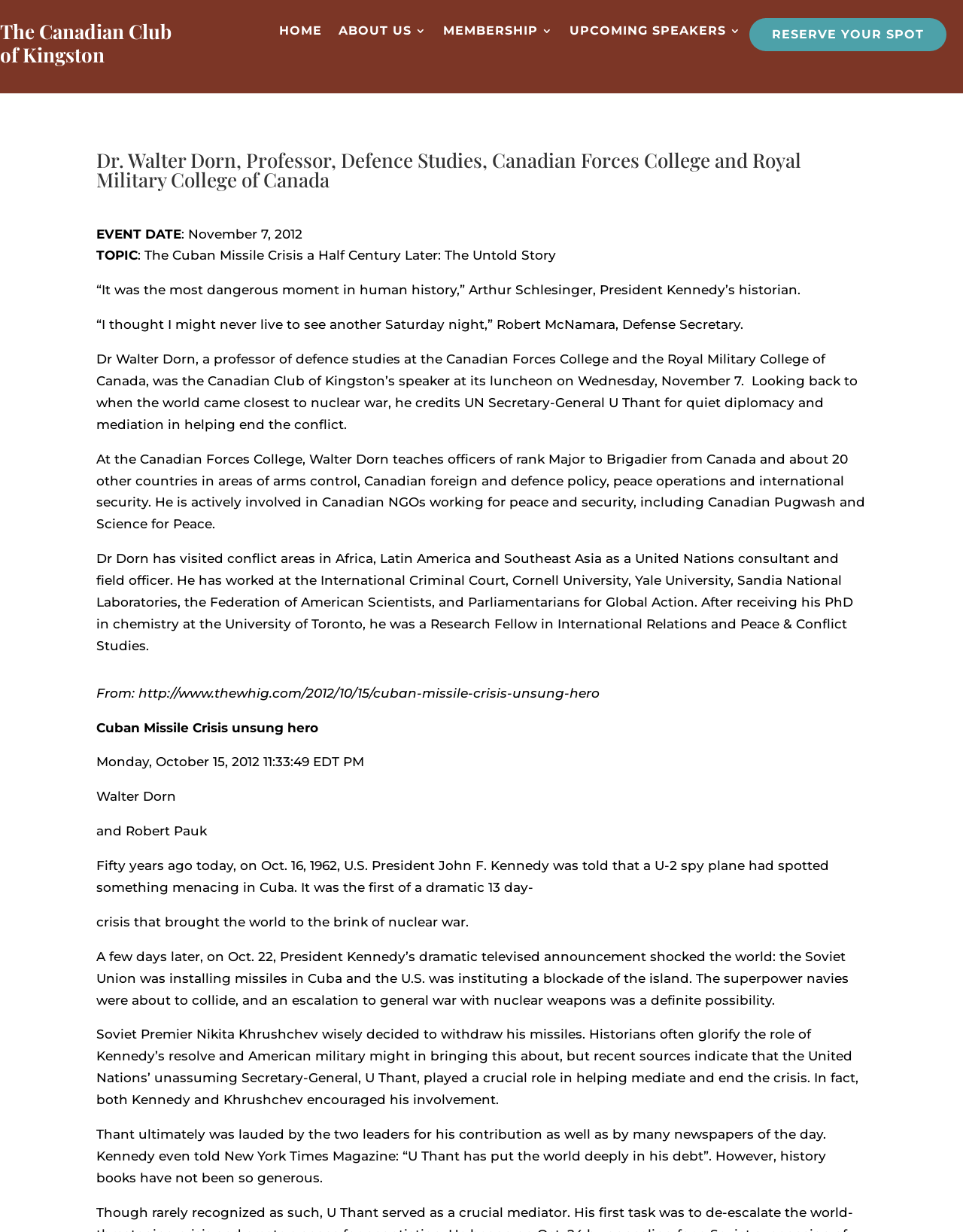Please provide a comprehensive answer to the question based on the screenshot: What is the date of the event?

I found the answer by looking at the text that describes the event, which mentions 'EVENT DATE: November 7, 2012'.